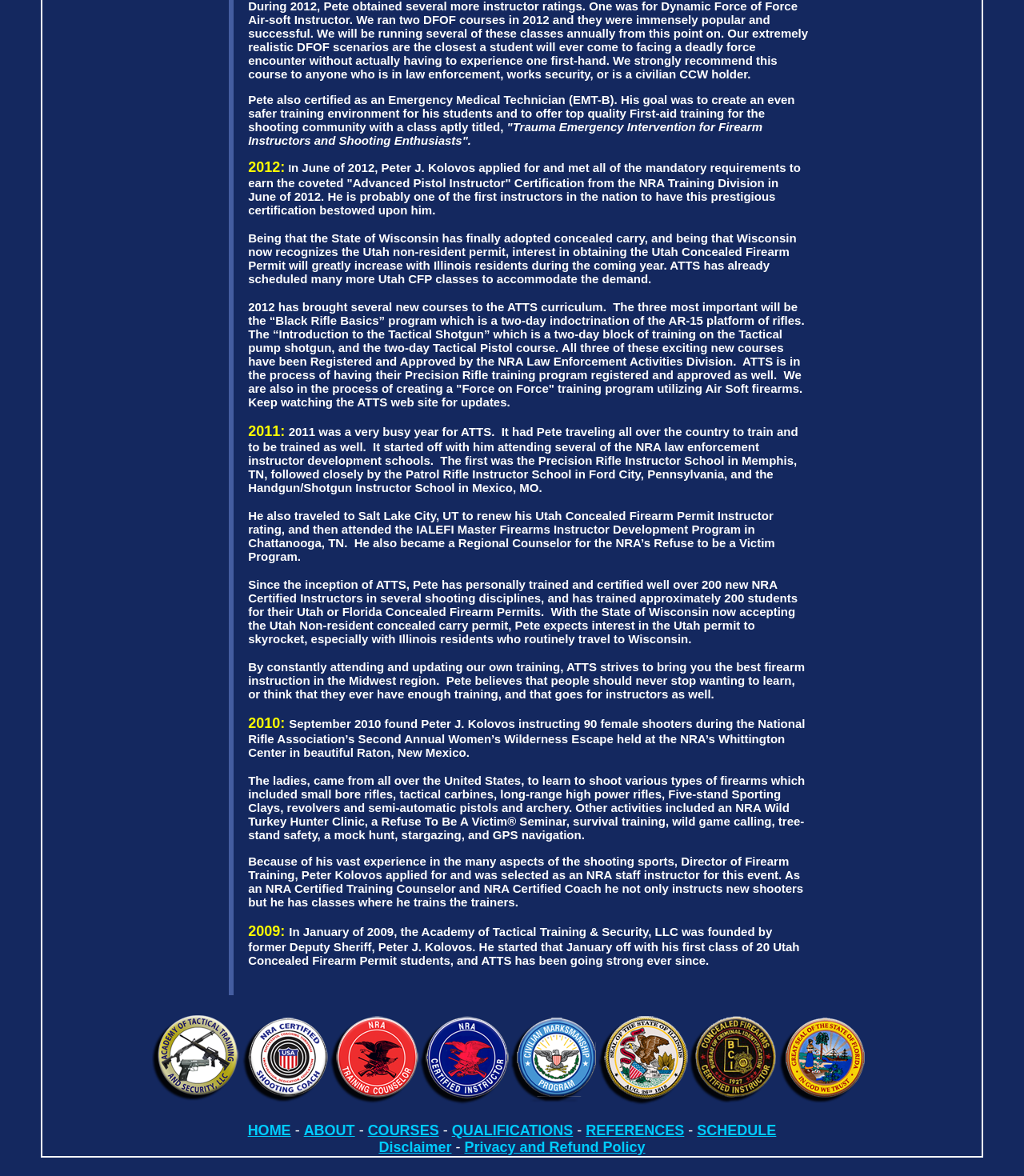What is the name of the program that Pete became a Regional Counselor for?
Using the information from the image, provide a comprehensive answer to the question.

The answer can be found in the text 'He also became a Regional Counselor for the NRA’s Refuse to be a Victim Program.' which explicitly mentions the name of the program.